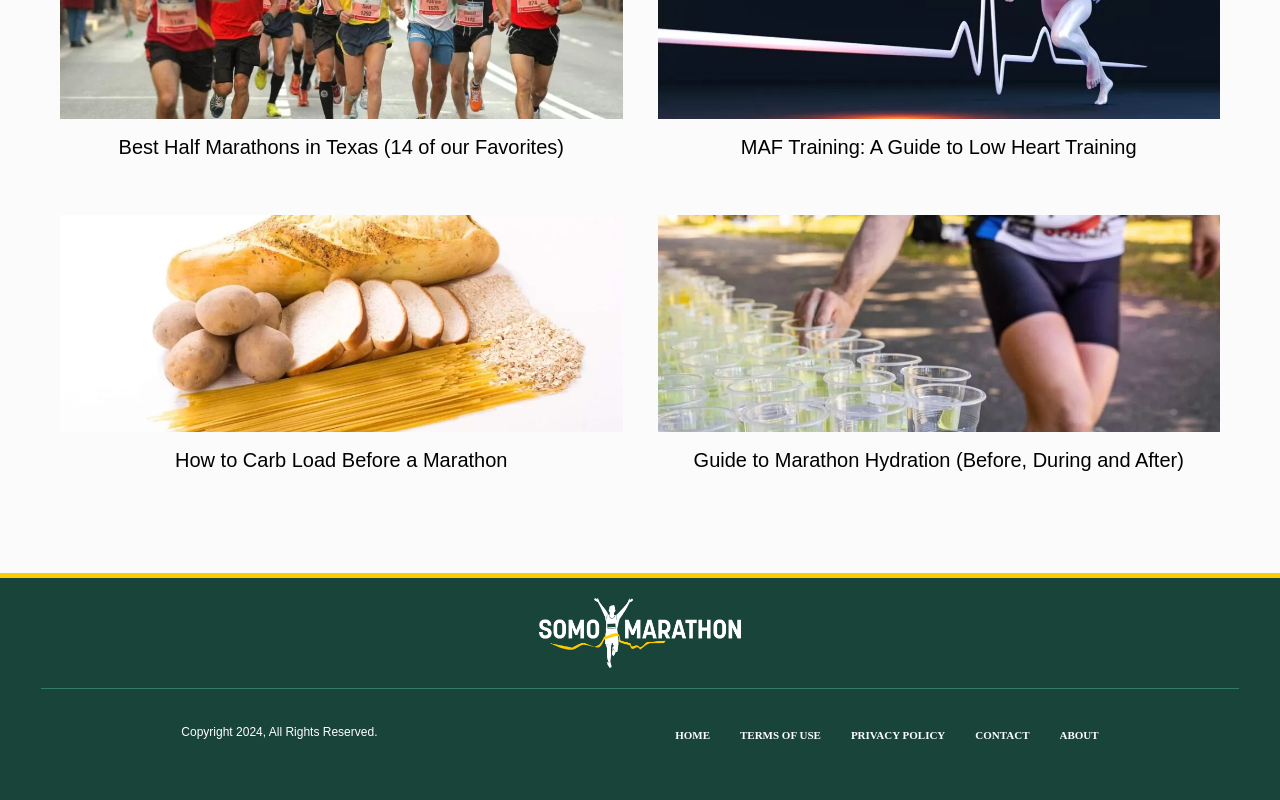Determine the bounding box coordinates of the clickable region to carry out the instruction: "View the guide to marathon hydration".

[0.542, 0.561, 0.925, 0.589]